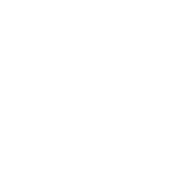Using details from the image, please answer the following question comprehensively:
What is the focus of the Sino Group's commitment?

The caption emphasizes the Sino Group's commitment to quality and customer service, which is reflected in their extensive selection and high-quality car vinyls, as well as their experience and reliability in the car wrap industry.